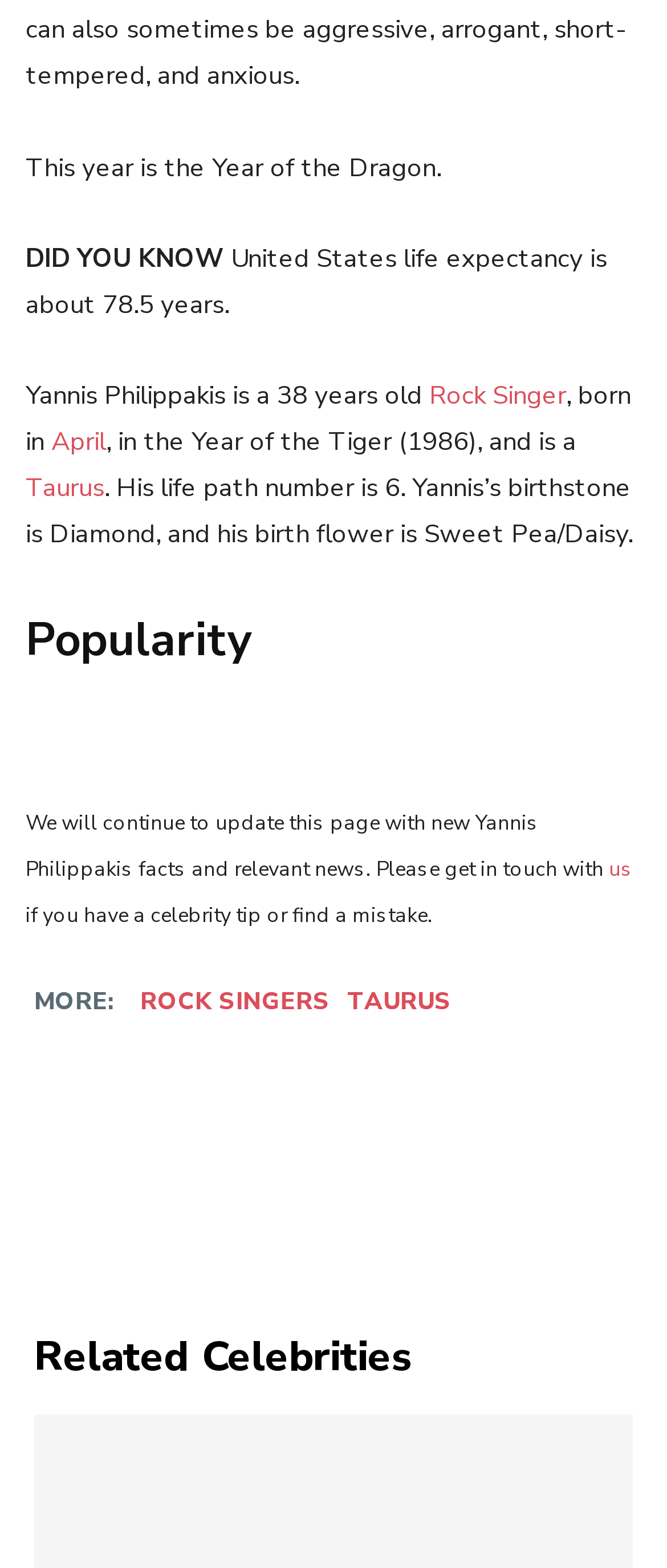Using the information shown in the image, answer the question with as much detail as possible: What is the zodiac sign of Yannis Philippakis?

The webpage mentions that Yannis Philippakis is a Taurus, which is mentioned in the sentence 'and is a Taurus'.